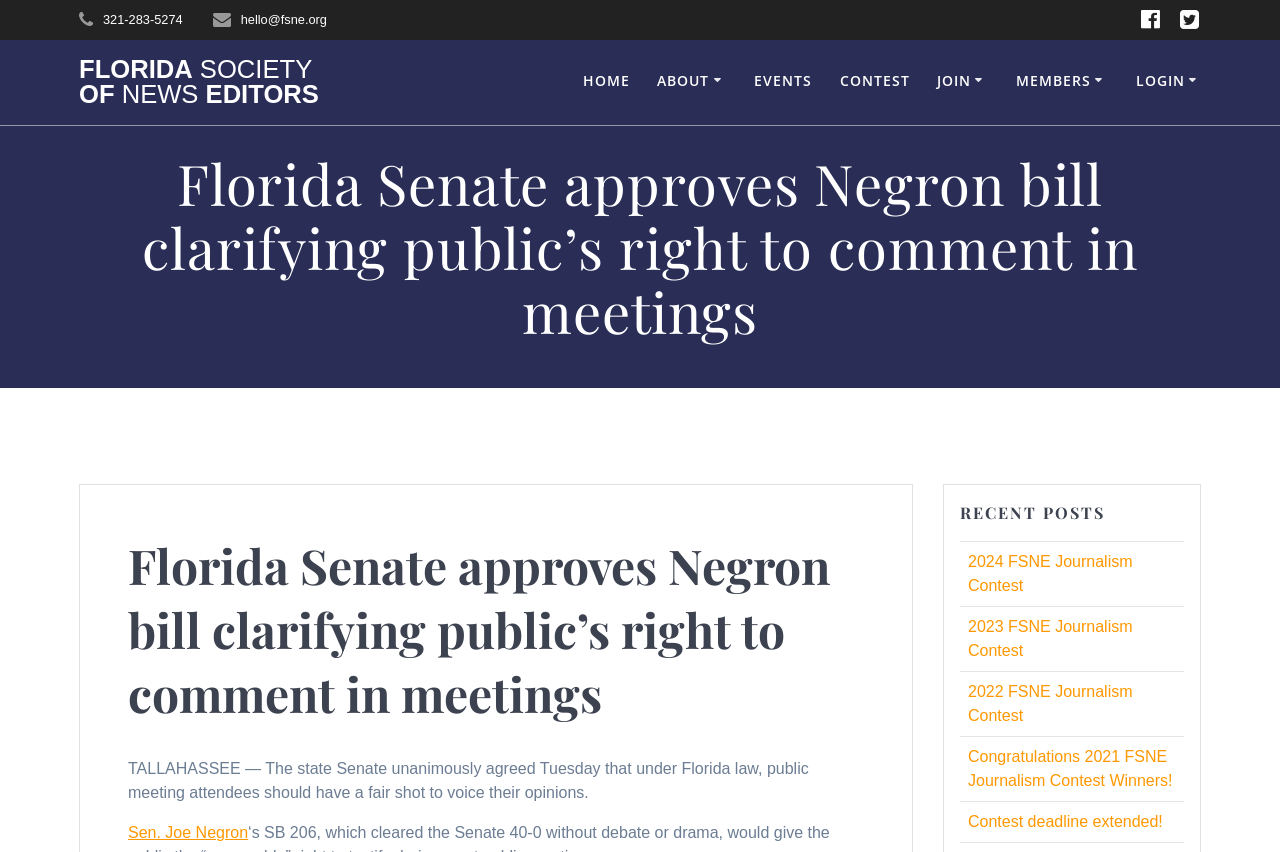Specify the bounding box coordinates of the element's area that should be clicked to execute the given instruction: "Go to the home page". The coordinates should be four float numbers between 0 and 1, i.e., [left, top, right, bottom].

[0.456, 0.082, 0.492, 0.111]